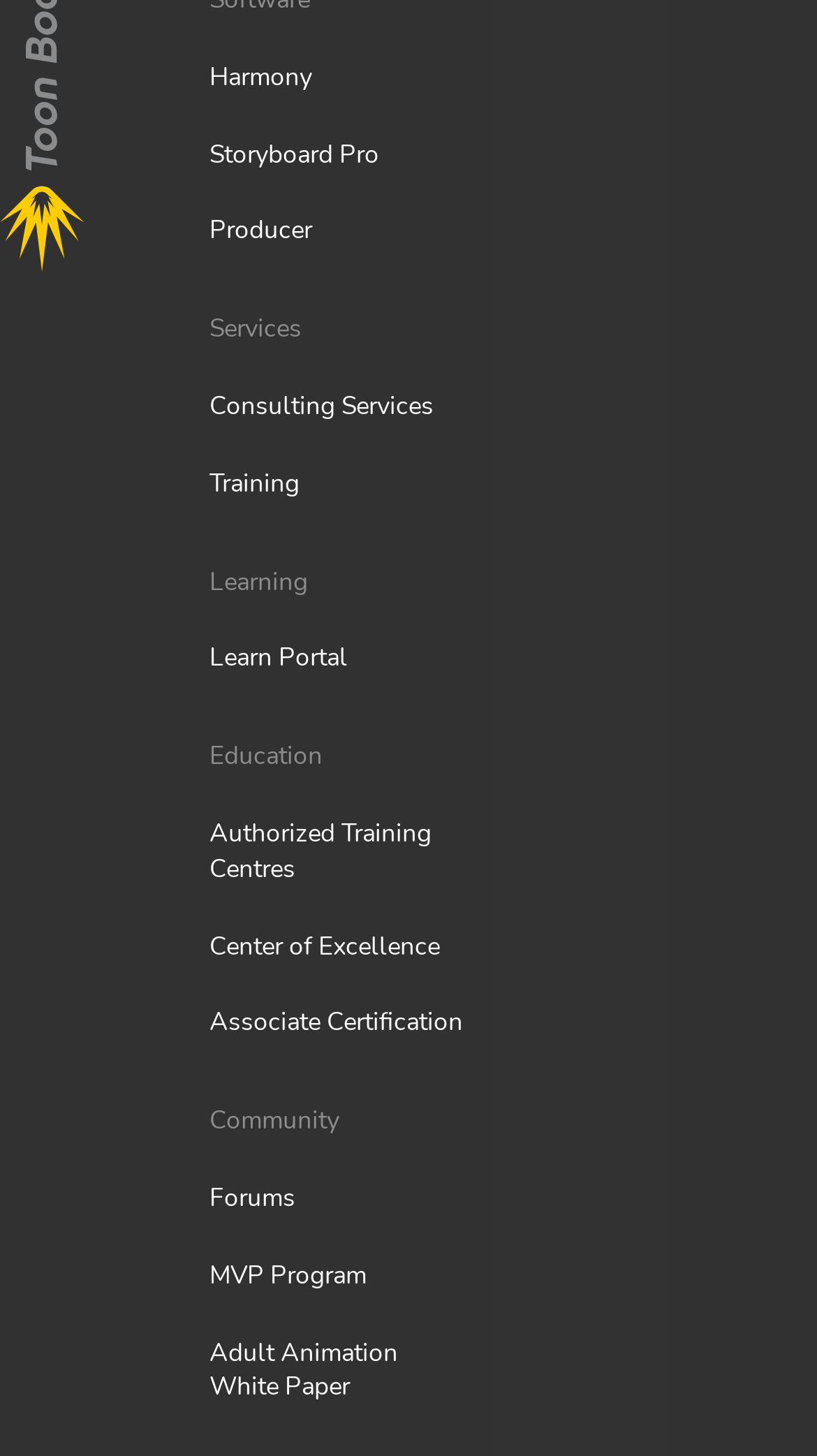Can you determine the bounding box coordinates of the area that needs to be clicked to fulfill the following instruction: "click on Harmony"?

[0.256, 0.041, 0.577, 0.066]